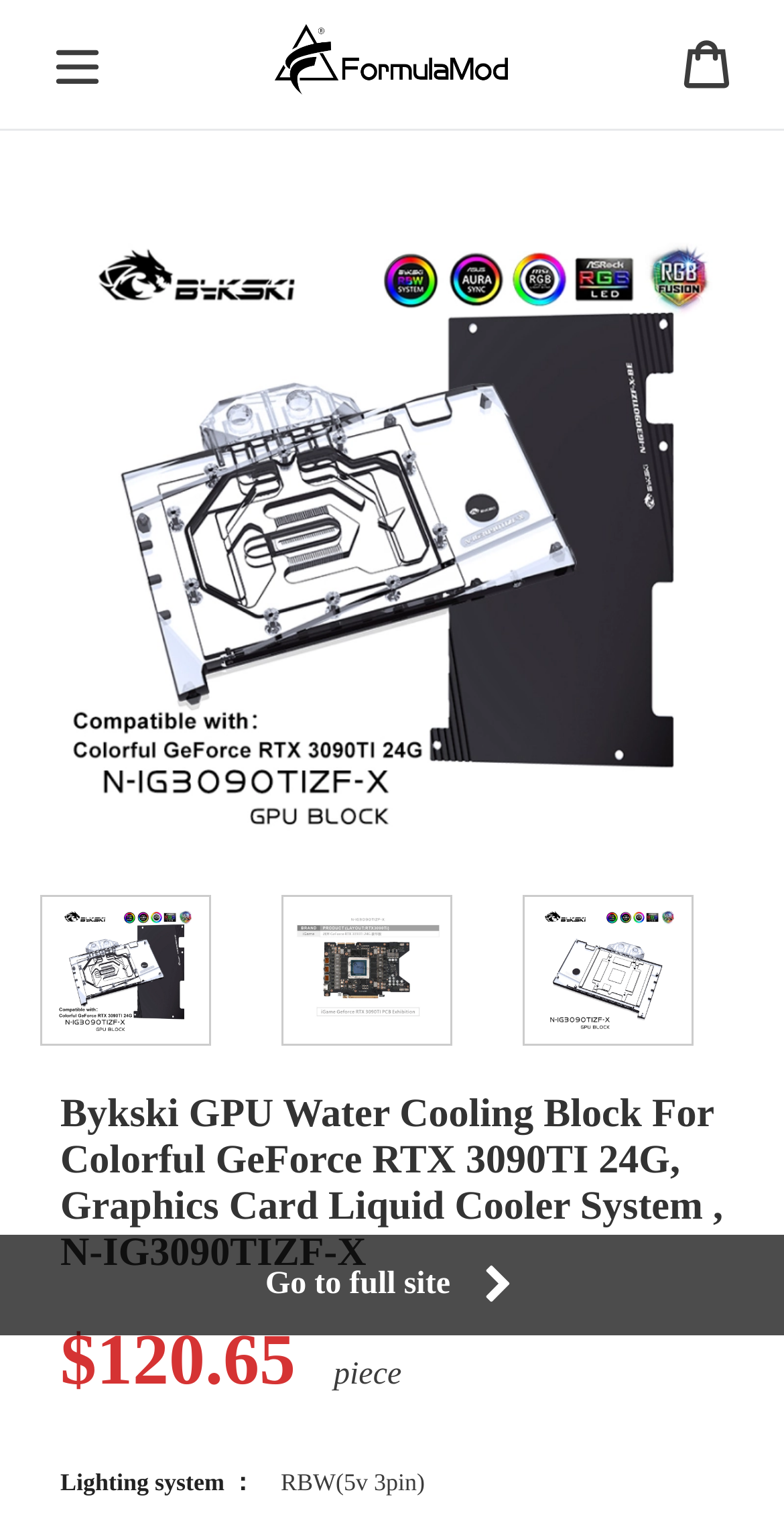How many items are in the carousel?
Analyze the image and deliver a detailed answer to the question.

I determined the number of items in the carousel by looking at the button elements with text 'Previous item in carousel (1 of 6)' and 'Next item in carousel (2 of 6)'. The text '(1 of 6)' and '(2 of 6)' suggests that there are 6 items in the carousel.